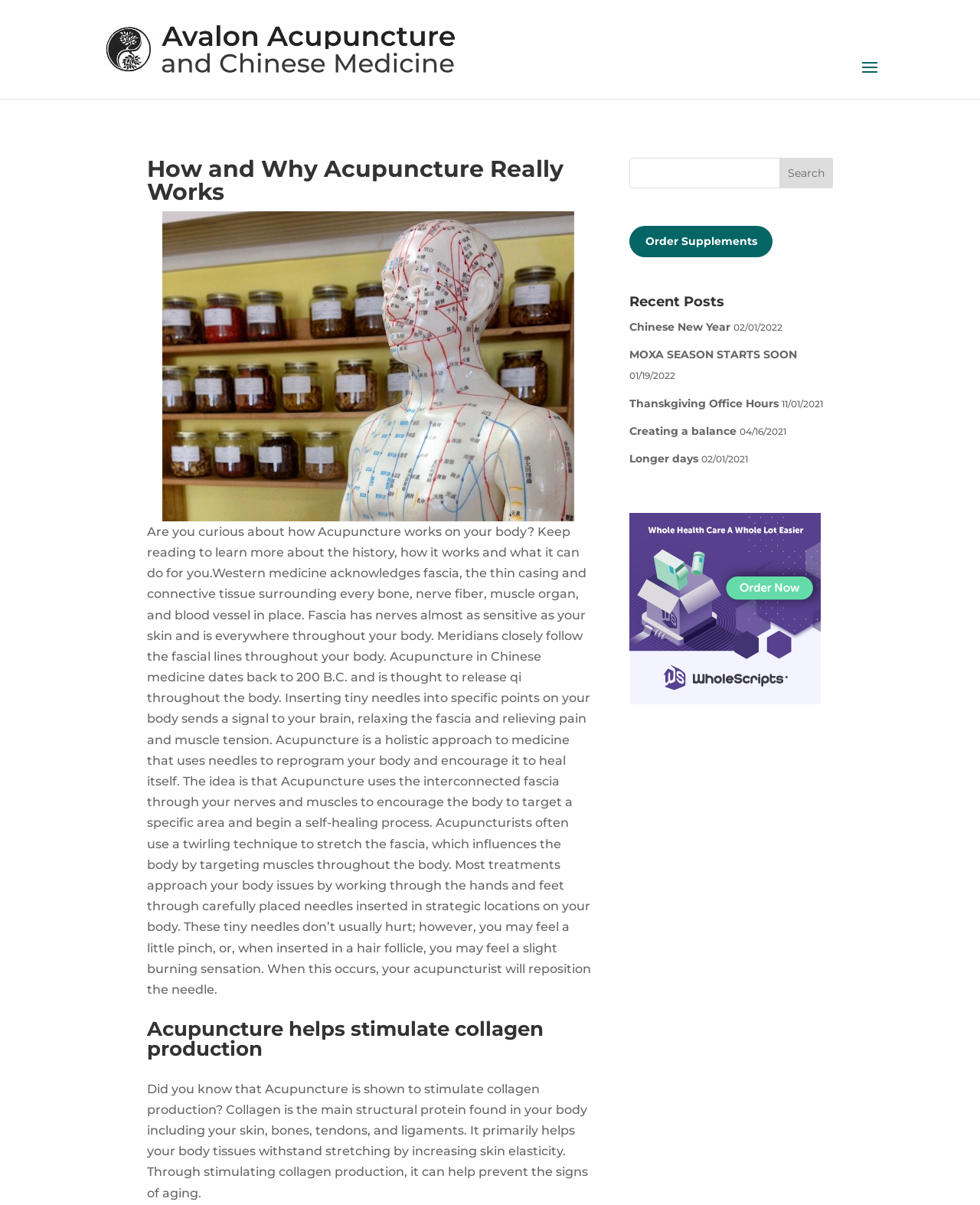Extract the bounding box of the UI element described as: "alt="Avalon Acupuncture"".

[0.103, 0.034, 0.406, 0.046]